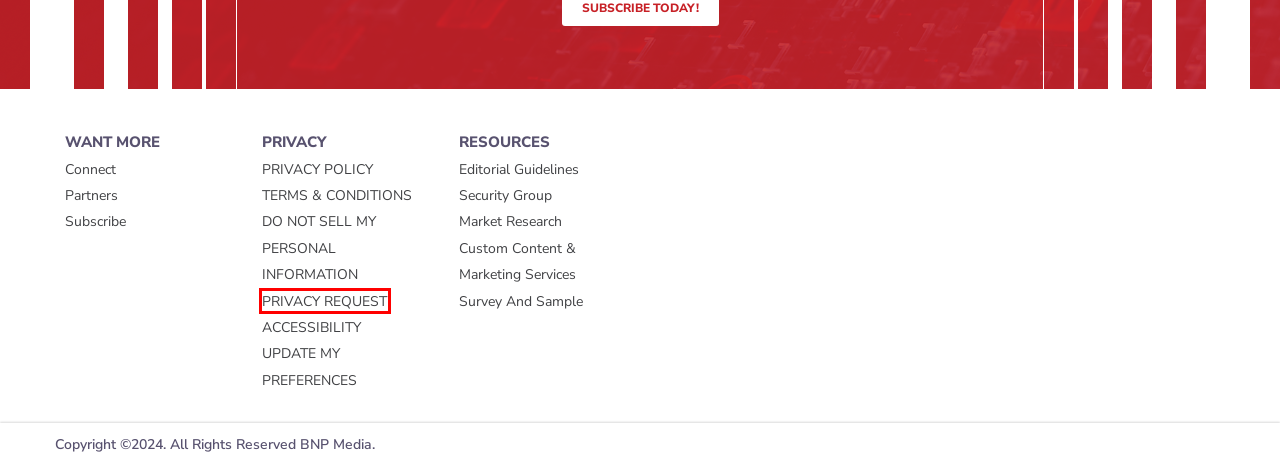You have a screenshot showing a webpage with a red bounding box around a UI element. Choose the webpage description that best matches the new page after clicking the highlighted element. Here are the options:
A. Do Not Sell | BNP Media
B. A Revolution in Forensic Review Has Arrived! | Security Magazine
C. Accessibility | BNP Media
D. B2B Digital Marketing Agency | BNP Engage
E. AMAROK | Security Magazine
F. Data Request | BNP Media
G. Verizon 2024 Data Breach Report shows the risk of the human element | Security Magazine
H. Contact Us | myCLEARopinion Panel

F